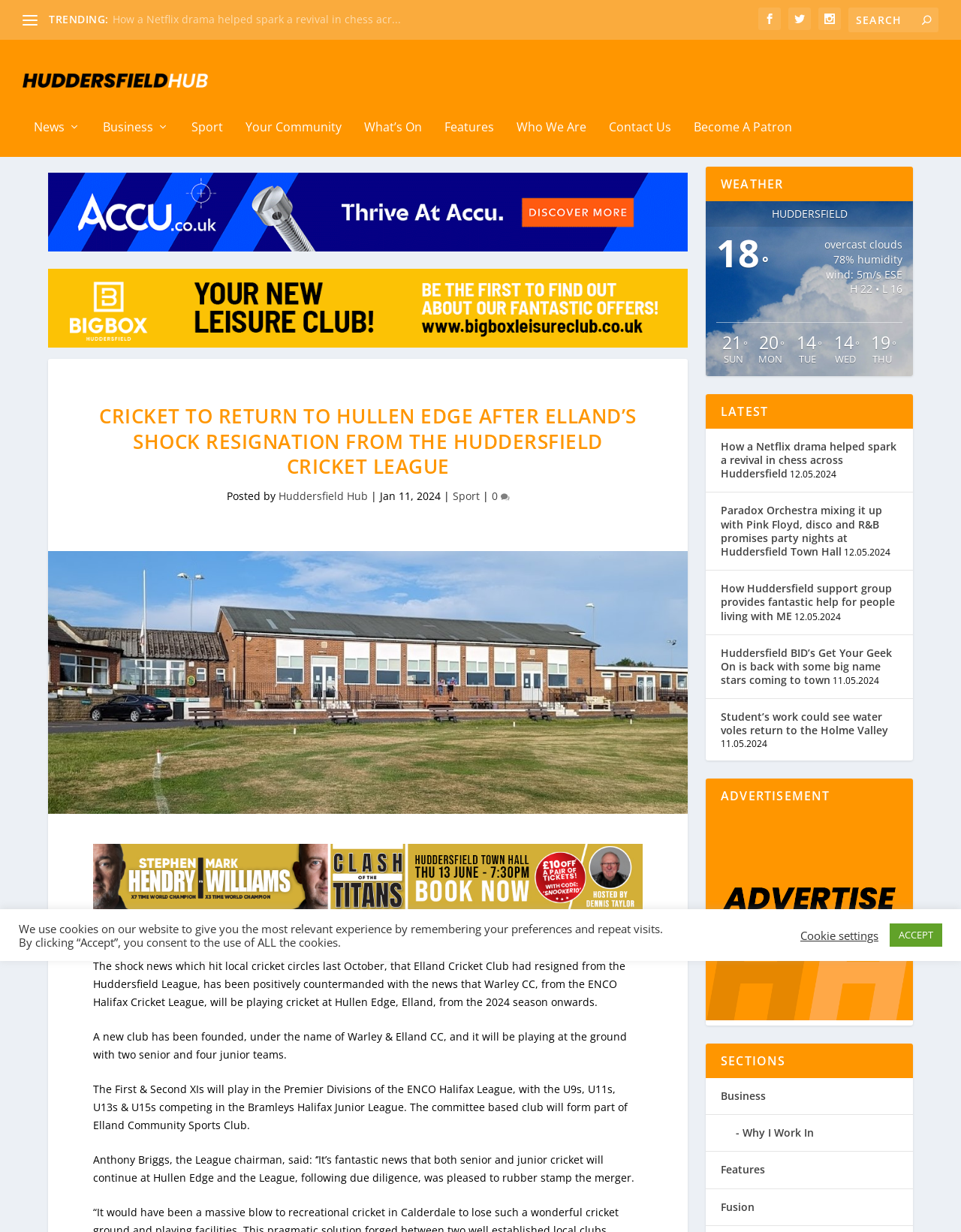Please find the bounding box for the UI element described by: "name="s" placeholder="Search" title="Search for:"".

[0.883, 0.006, 0.977, 0.026]